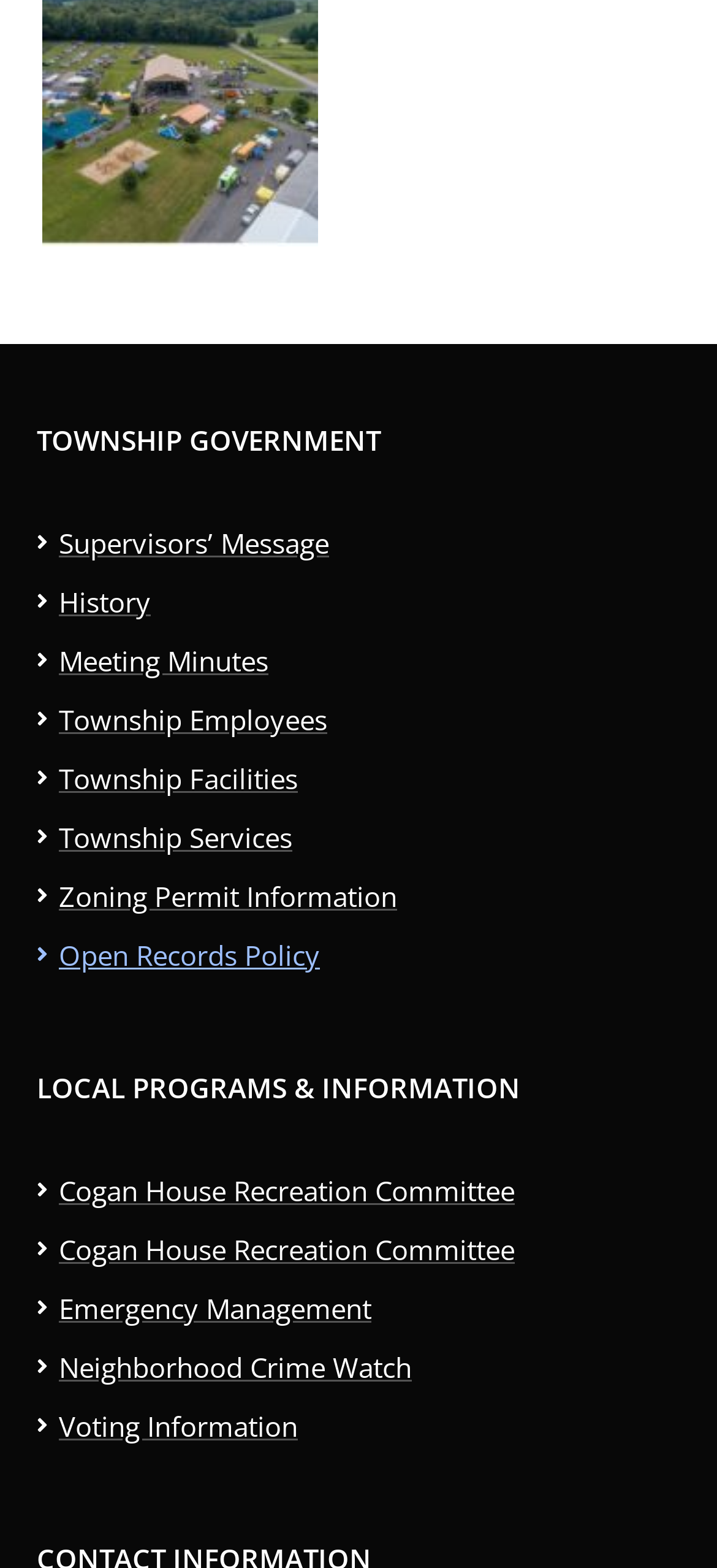Please specify the bounding box coordinates of the area that should be clicked to accomplish the following instruction: "View Voting Information". The coordinates should consist of four float numbers between 0 and 1, i.e., [left, top, right, bottom].

[0.051, 0.897, 0.415, 0.921]